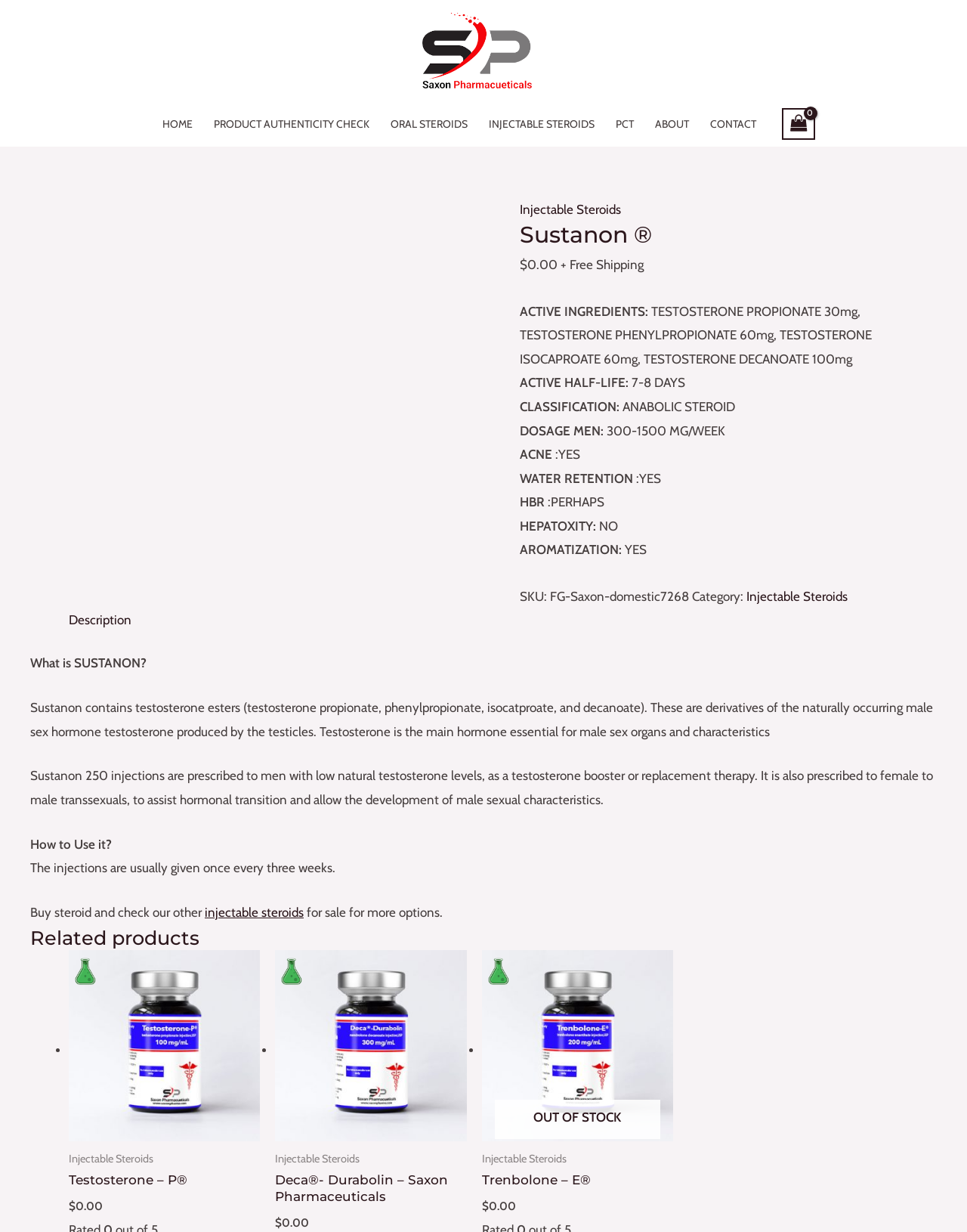Please specify the coordinates of the bounding box for the element that should be clicked to carry out this instruction: "Click on HOME". The coordinates must be four float numbers between 0 and 1, formatted as [left, top, right, bottom].

[0.157, 0.082, 0.21, 0.119]